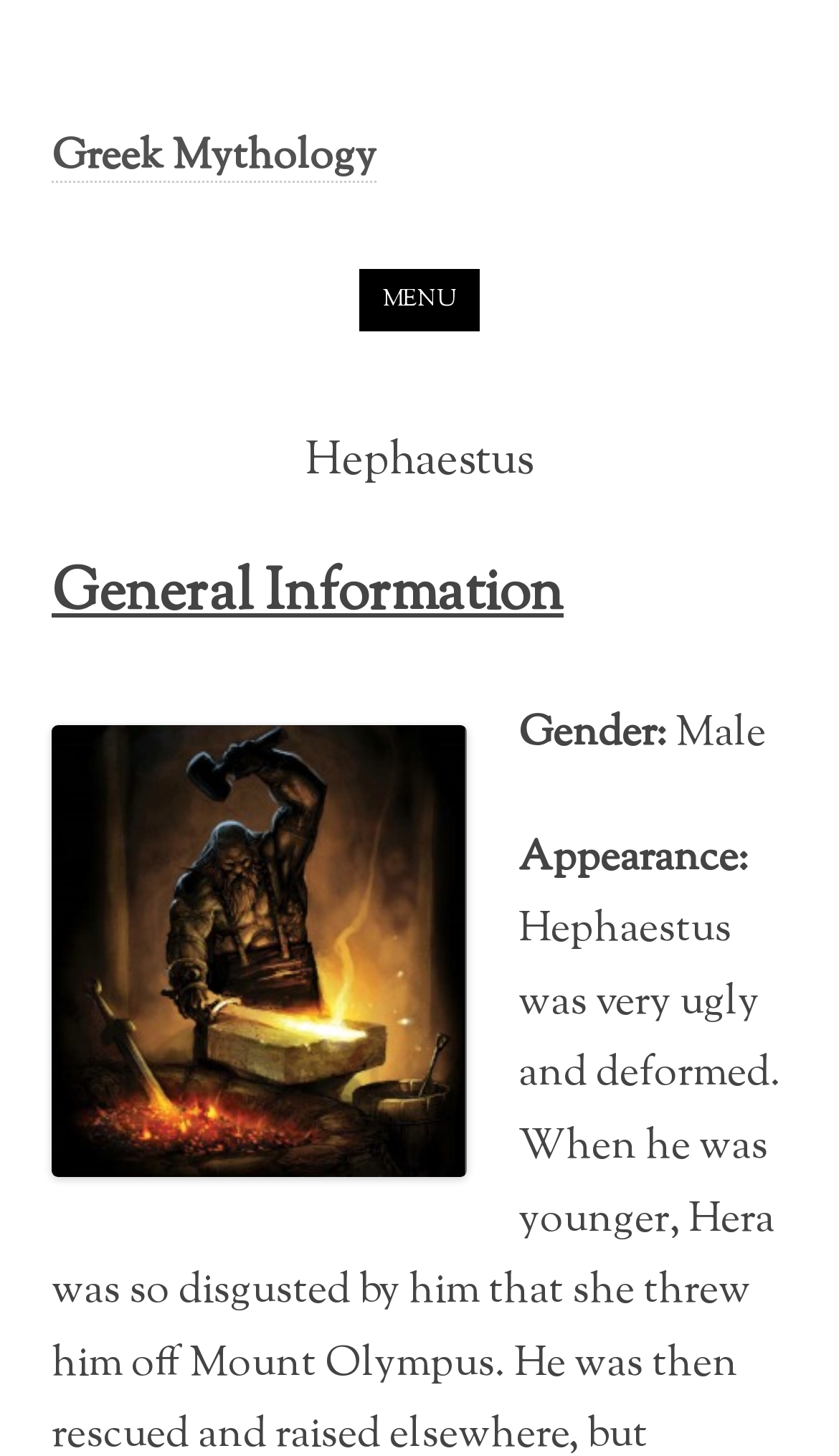What is the image on the webpage a picture of?
Please ensure your answer is as detailed and informative as possible.

I found the answer by looking at the image, which is labeled as 'hephaestus'.